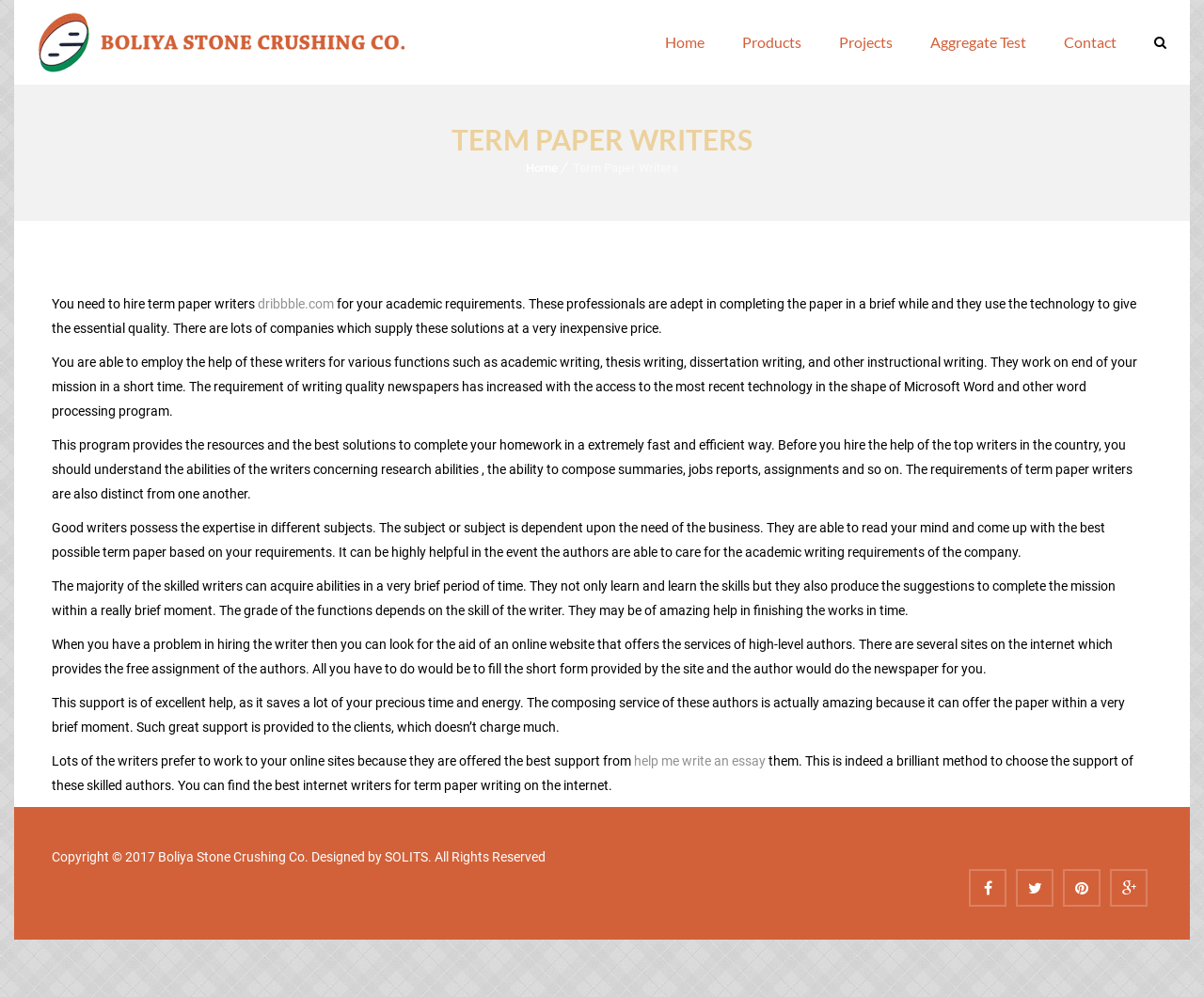What is the purpose of term paper writers?
Examine the webpage screenshot and provide an in-depth answer to the question.

I inferred the purpose of term paper writers by reading the StaticText elements, which mention that term paper writers are needed for academic requirements, such as academic writing, thesis writing, dissertation writing, and other instructional writing.